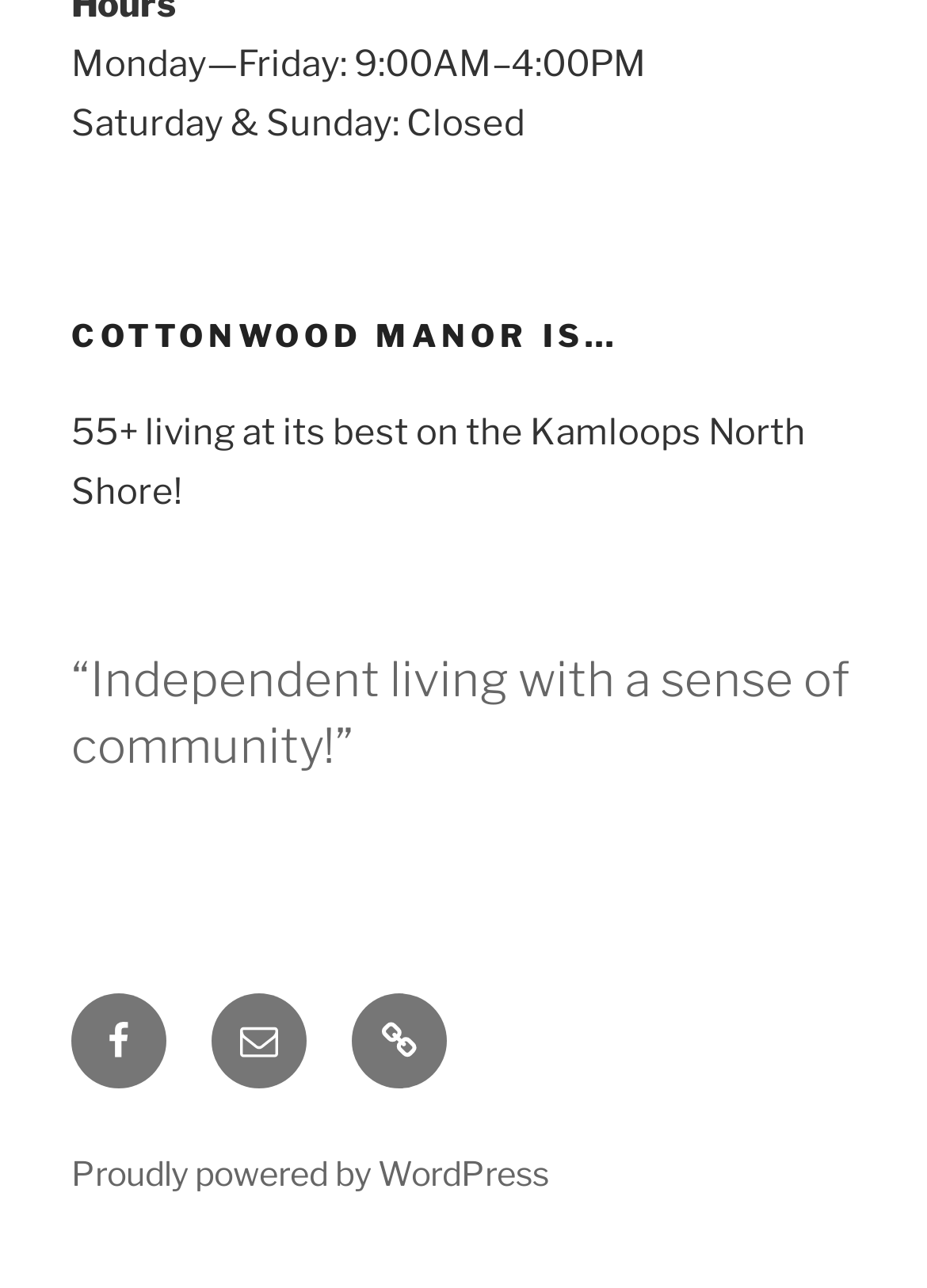Provide the bounding box coordinates for the UI element described in this sentence: "Email". The coordinates should be four float values between 0 and 1, i.e., [left, top, right, bottom].

[0.228, 0.772, 0.331, 0.845]